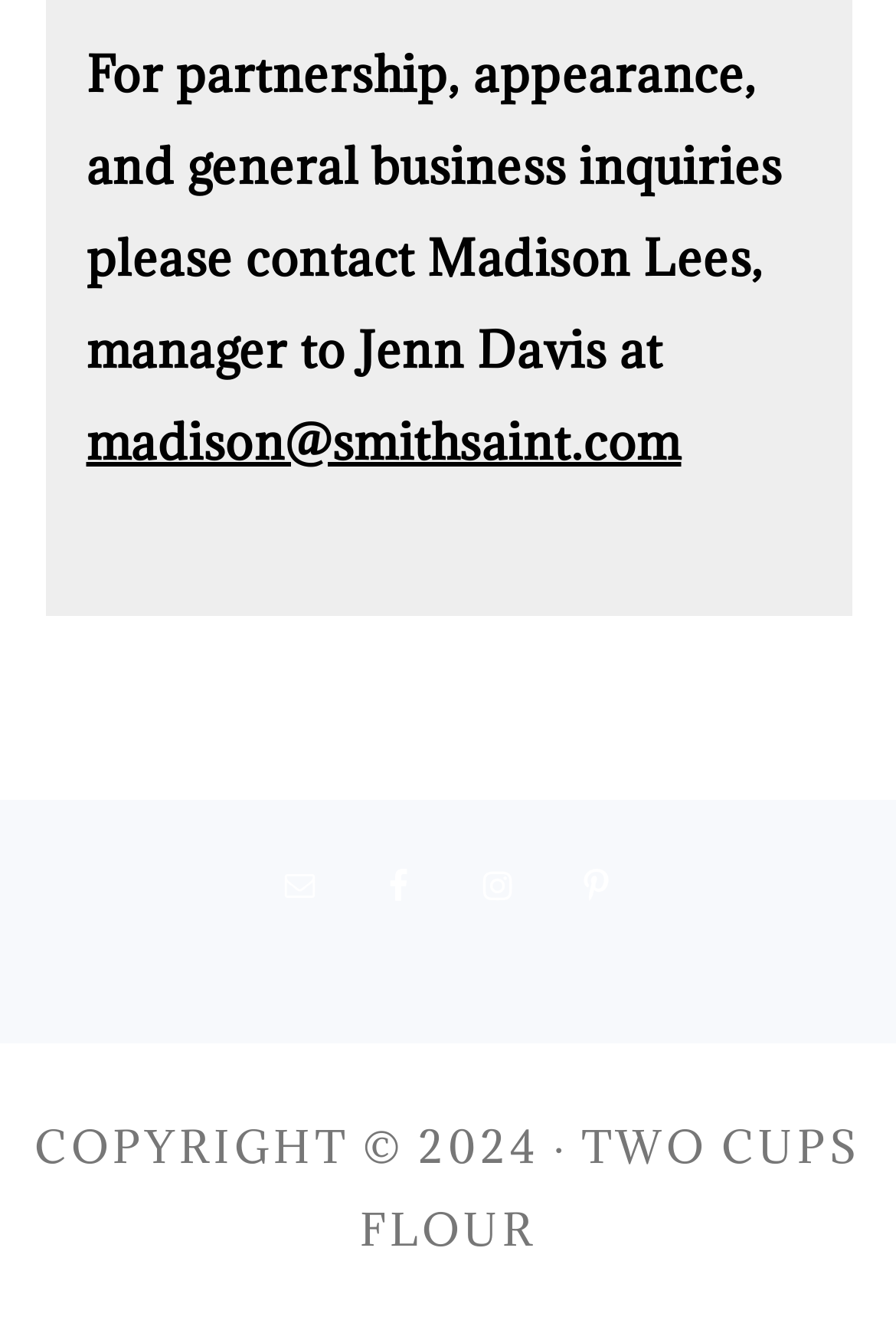What is the name of the entity?
Based on the screenshot, respond with a single word or phrase.

TWO CUPS FLOUR